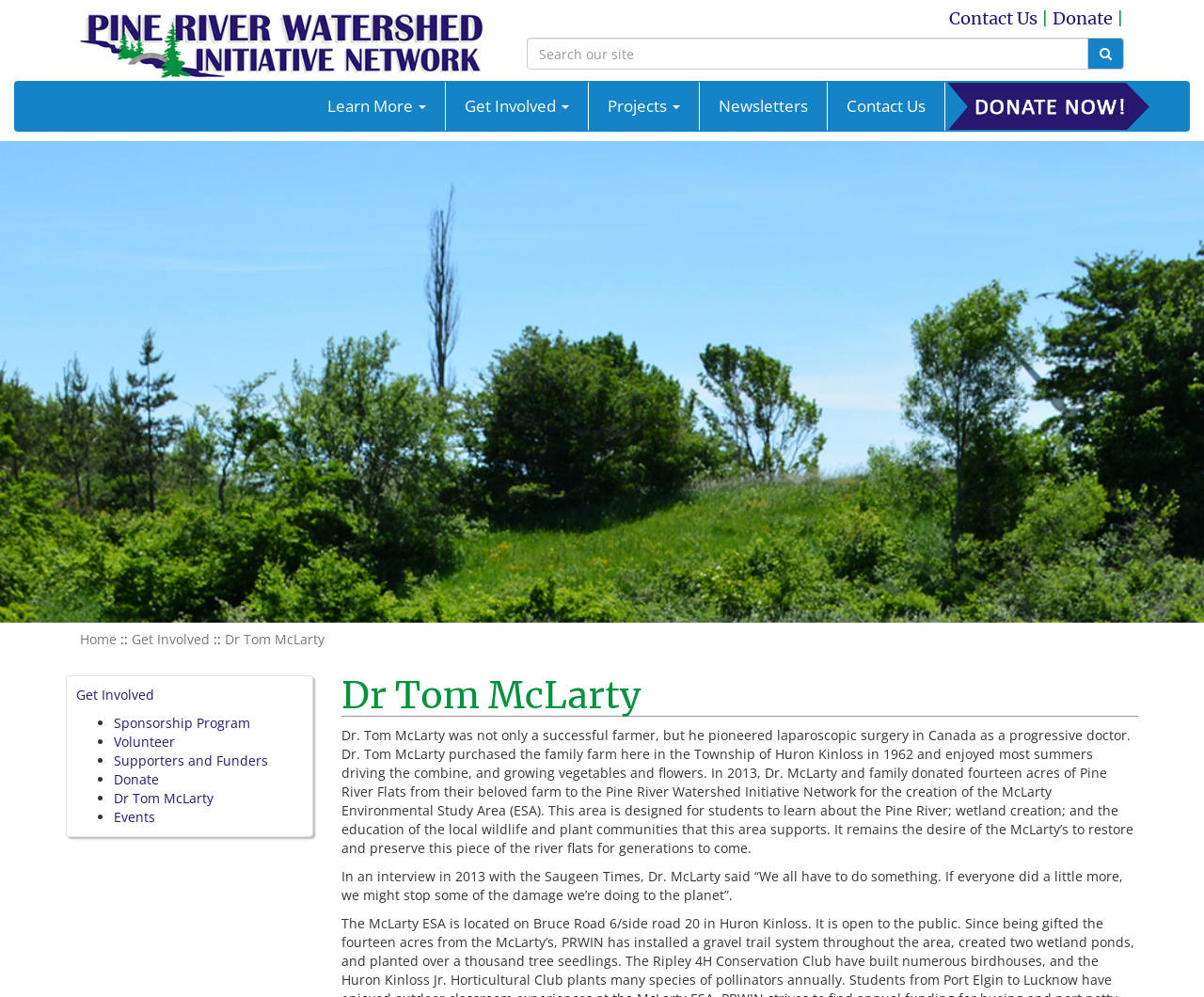Please find the bounding box coordinates (top-left x, top-left y, bottom-right x, bottom-right y) in the screenshot for the UI element described as follows: Events

[0.095, 0.81, 0.129, 0.828]